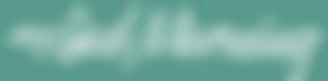Generate a complete and detailed caption for the image.

The image displays the "MGM Logo," which serves as a visual identifier for Heritage Baptist Church. Positioned centrally within the website's footer, the logo is styled with a soft, contemporary aesthetic that aligns with the church's branding. The overall color scheme is warm and inviting, reflecting the church's welcoming atmosphere. This logo is crucial for enhancing brand recognition and establishing a strong online presence, making it a significant element of the site's design.